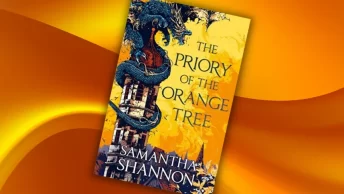Give a detailed account of the contents of the image.

The image showcases the book cover of "The Priory of the Orange Tree" by Samantha Shannon. The cover features a striking design with bold colors, primarily yellow, and intricate illustrations, including a powerful dragon and a detailed tower, emphasizing a fantasy theme. The title is prominently displayed at the top in elegant typography, conveying the epic nature of the story. This book, identified in an article about recommended reading in the fantasy genre, is highlighted for its engaging narrative and has a section dedicated to free PDF downloads, facilitating access for readers interested in exploring its rich world. The cover art captures the essence of a grand adventure, enticing readers to delve into Shannon's imaginative universe.